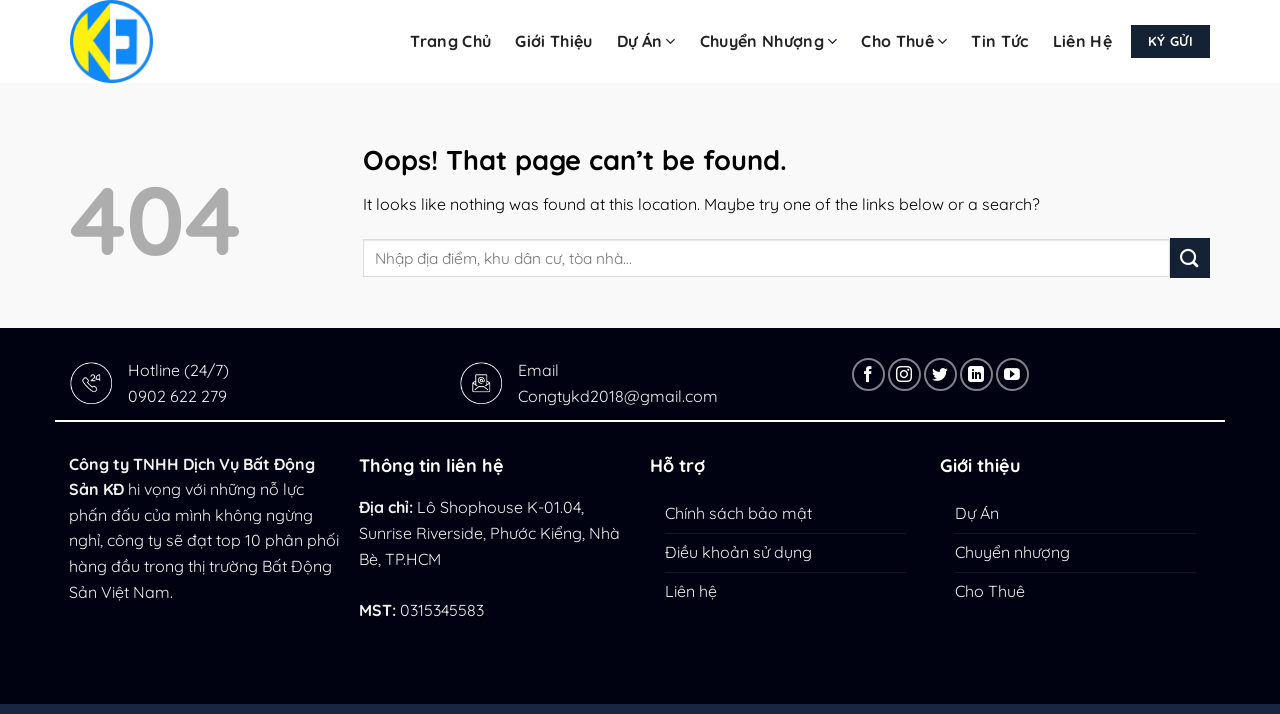Identify the bounding box of the UI element that matches this description: "aria-label="Follow on Twitter"".

[0.722, 0.502, 0.747, 0.548]